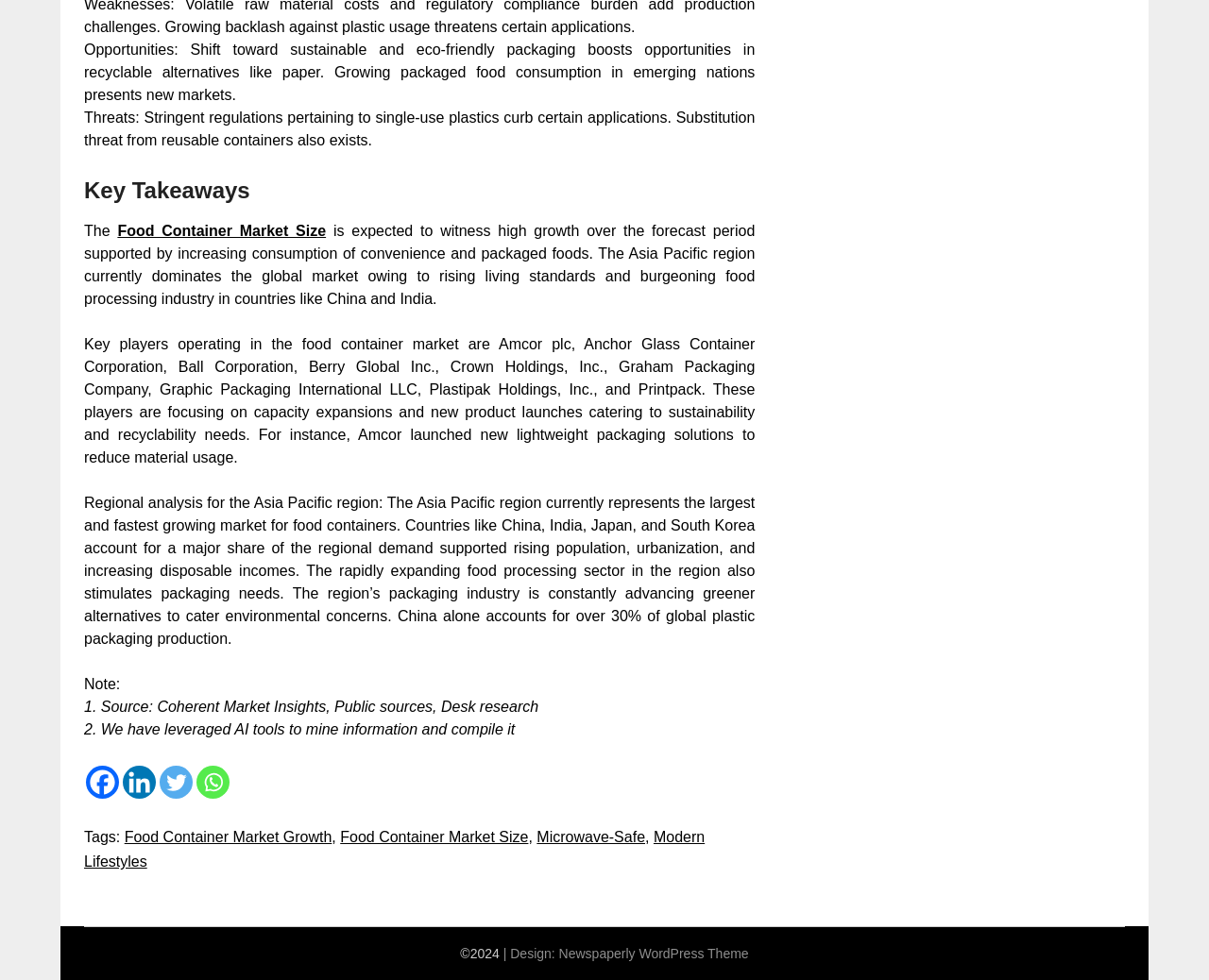Could you specify the bounding box coordinates for the clickable section to complete the following instruction: "Read about Microwave-Safe"?

[0.444, 0.846, 0.534, 0.863]